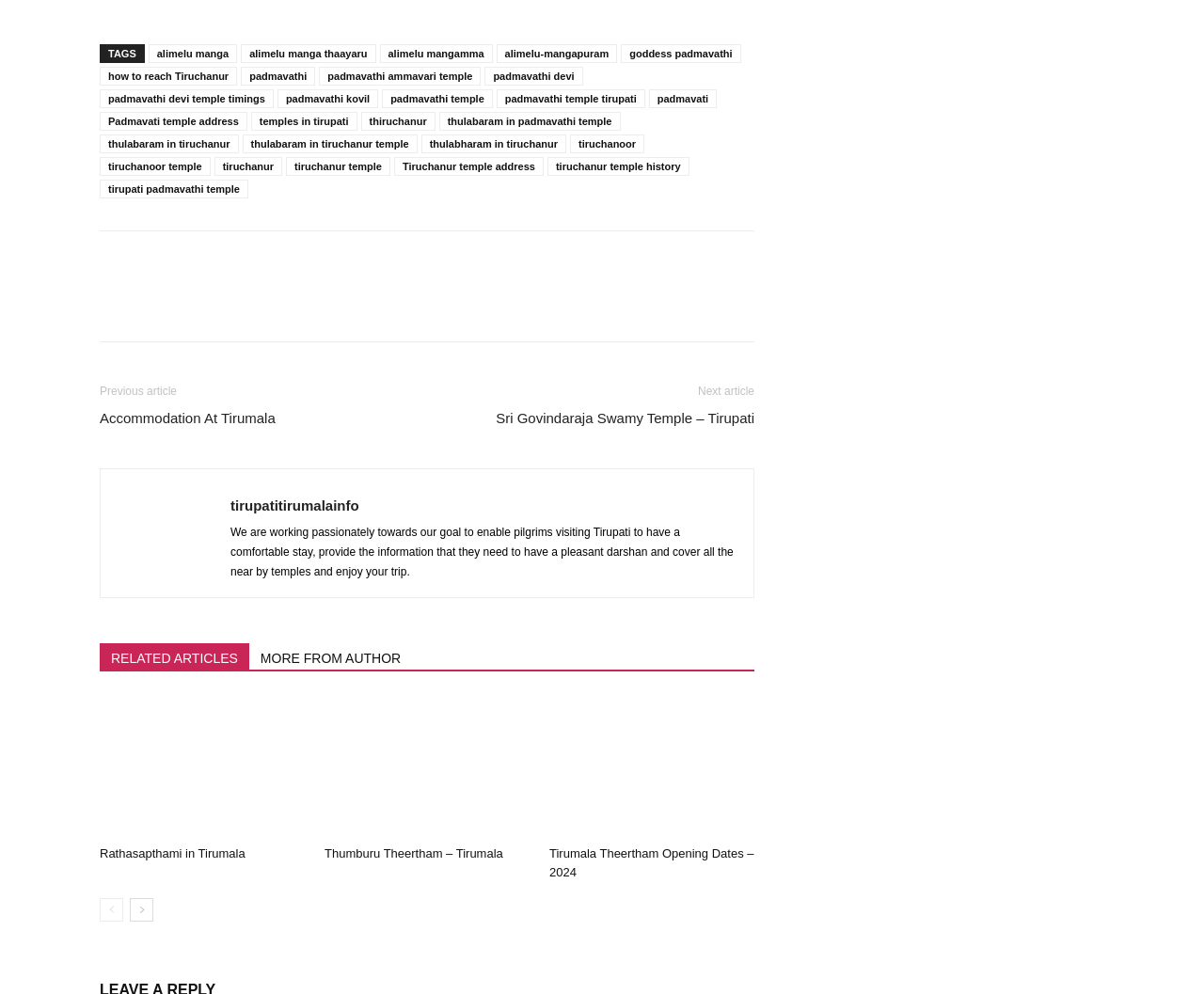Respond to the question below with a single word or phrase:
What is the text of the heading above the 'Rathasapthami in Tirumala' link?

Rathasapthami in Tirumala